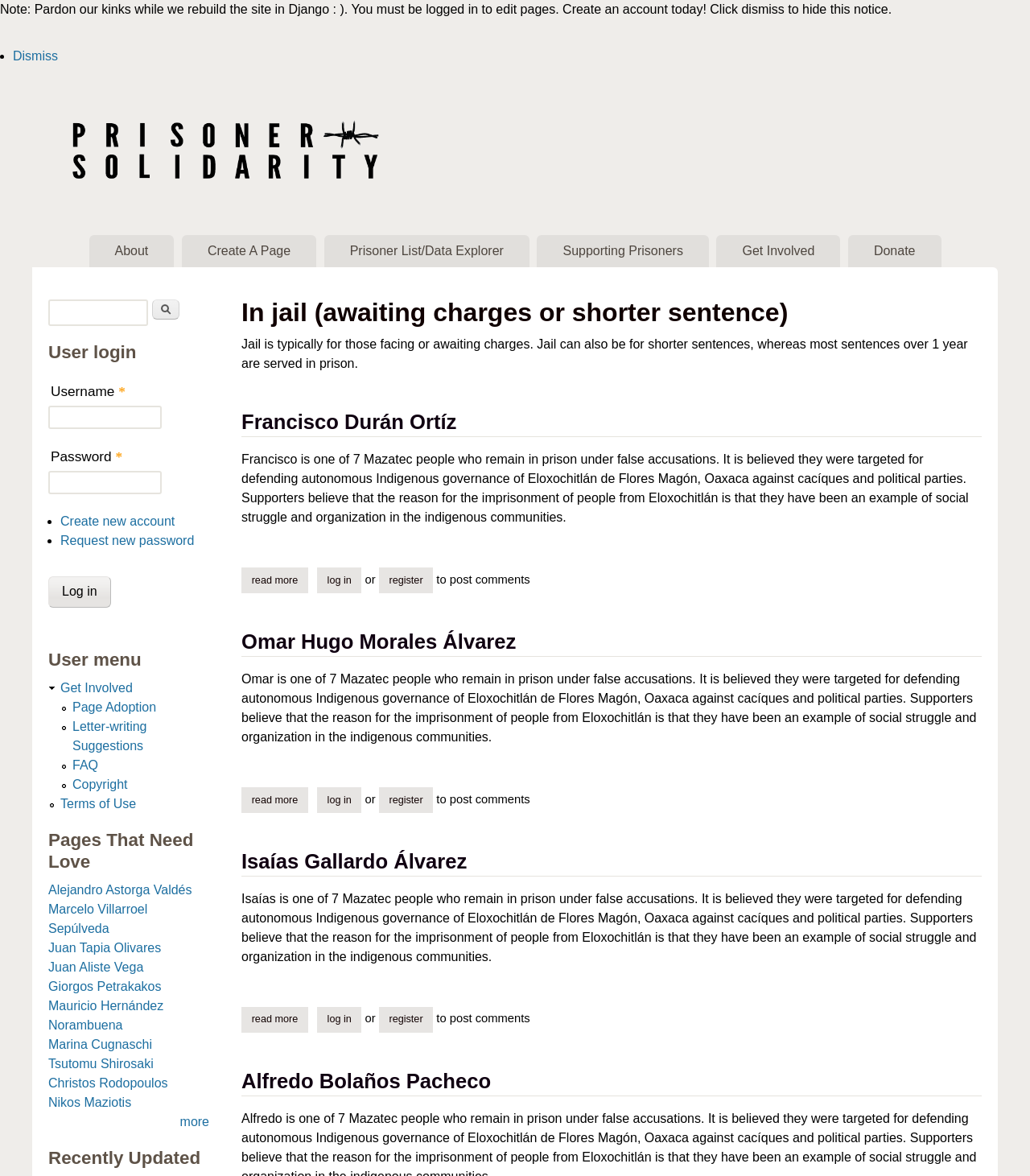What is the purpose of this website?
Based on the image, please offer an in-depth response to the question.

Based on the webpage content, it appears that the website is dedicated to supporting prisoners, providing information about their cases, and facilitating communication with them. The website has a list of prisoners, their stories, and options to read more about them, log in, or register to post comments.